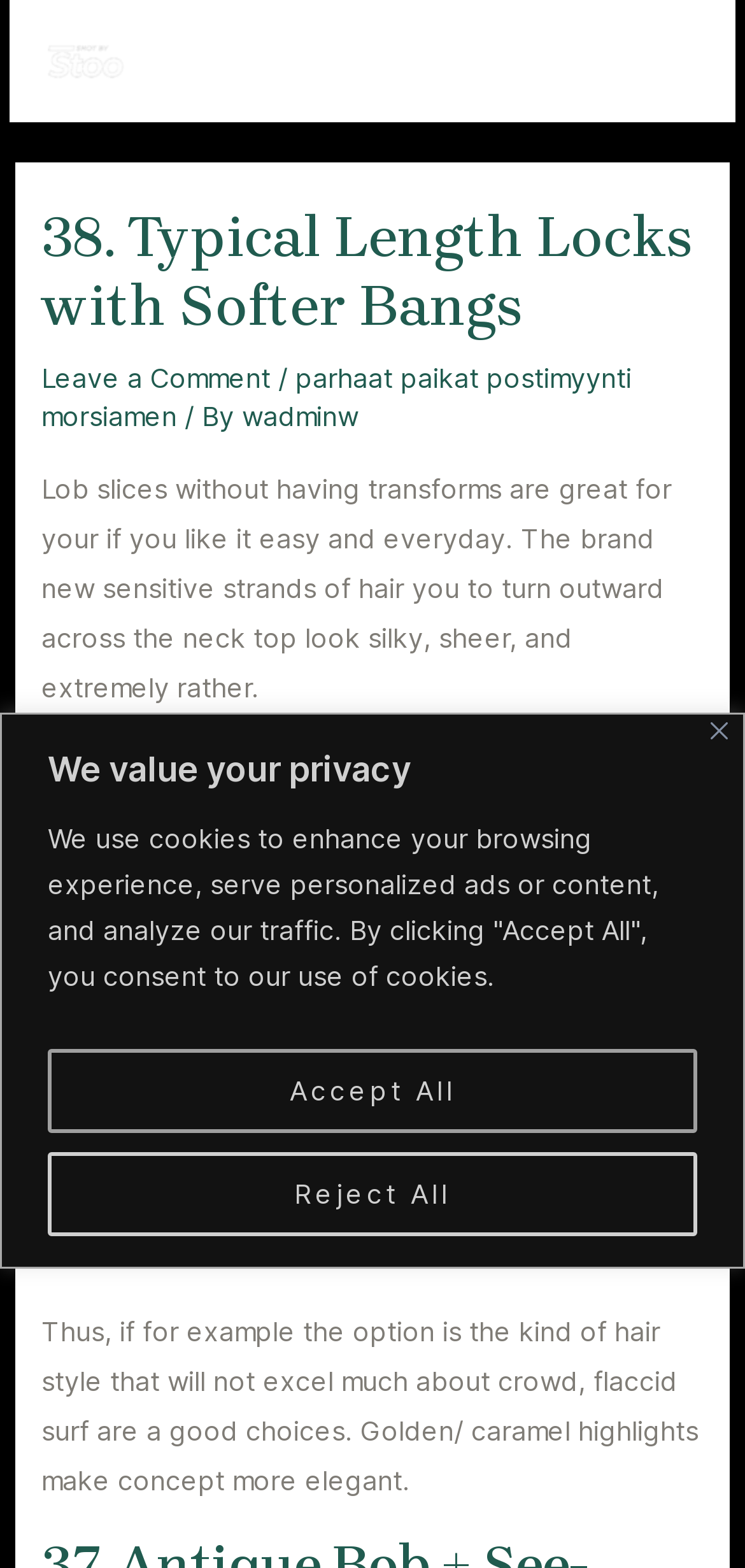Provide your answer in one word or a succinct phrase for the question: 
How many images are on the webpage?

4